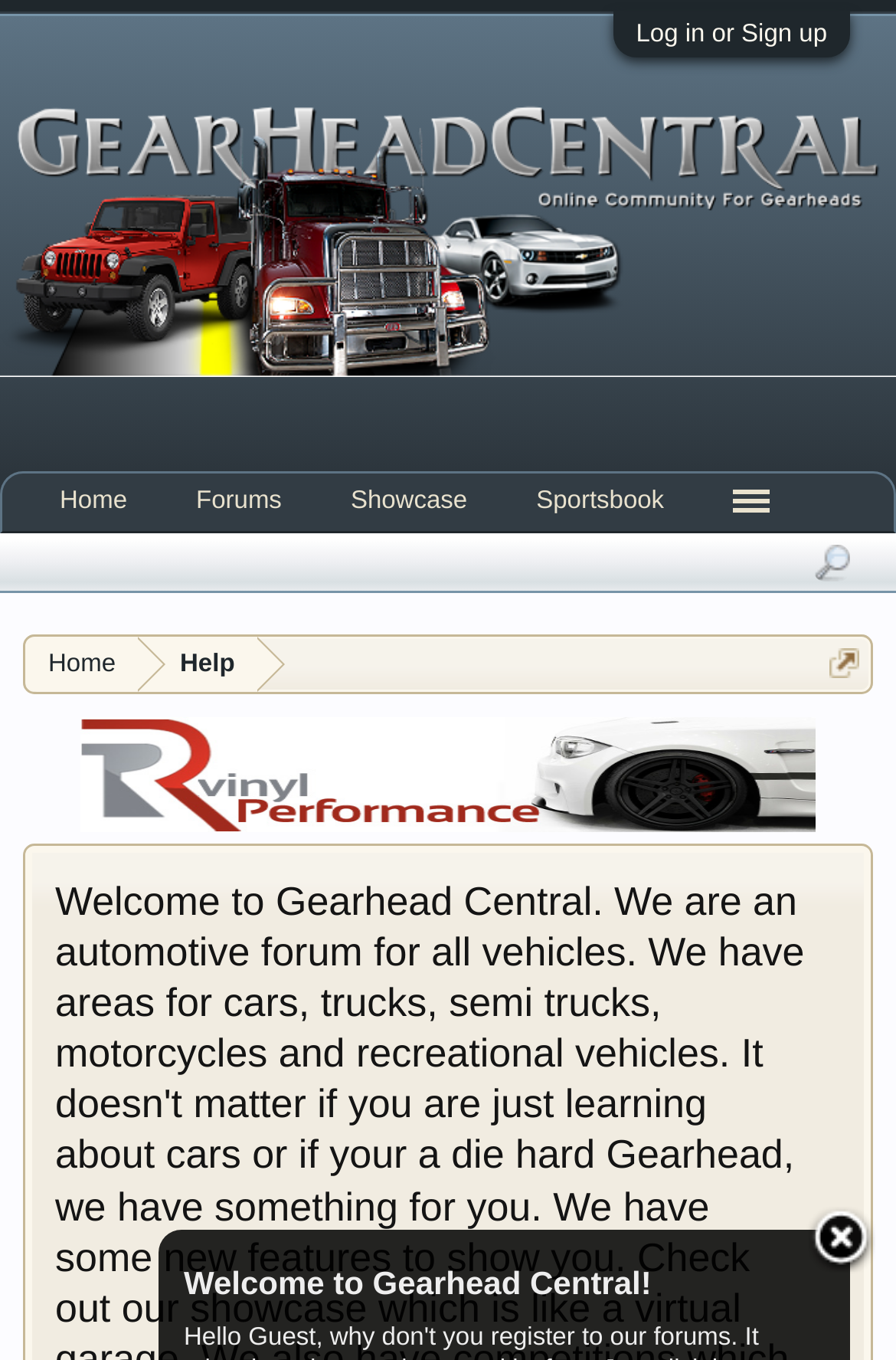Using the element description provided, determine the bounding box coordinates in the format (top-left x, top-left y, bottom-right x, bottom-right y). Ensure that all values are floating point numbers between 0 and 1. Element description: Learn More.

[0.286, 0.72, 0.526, 0.754]